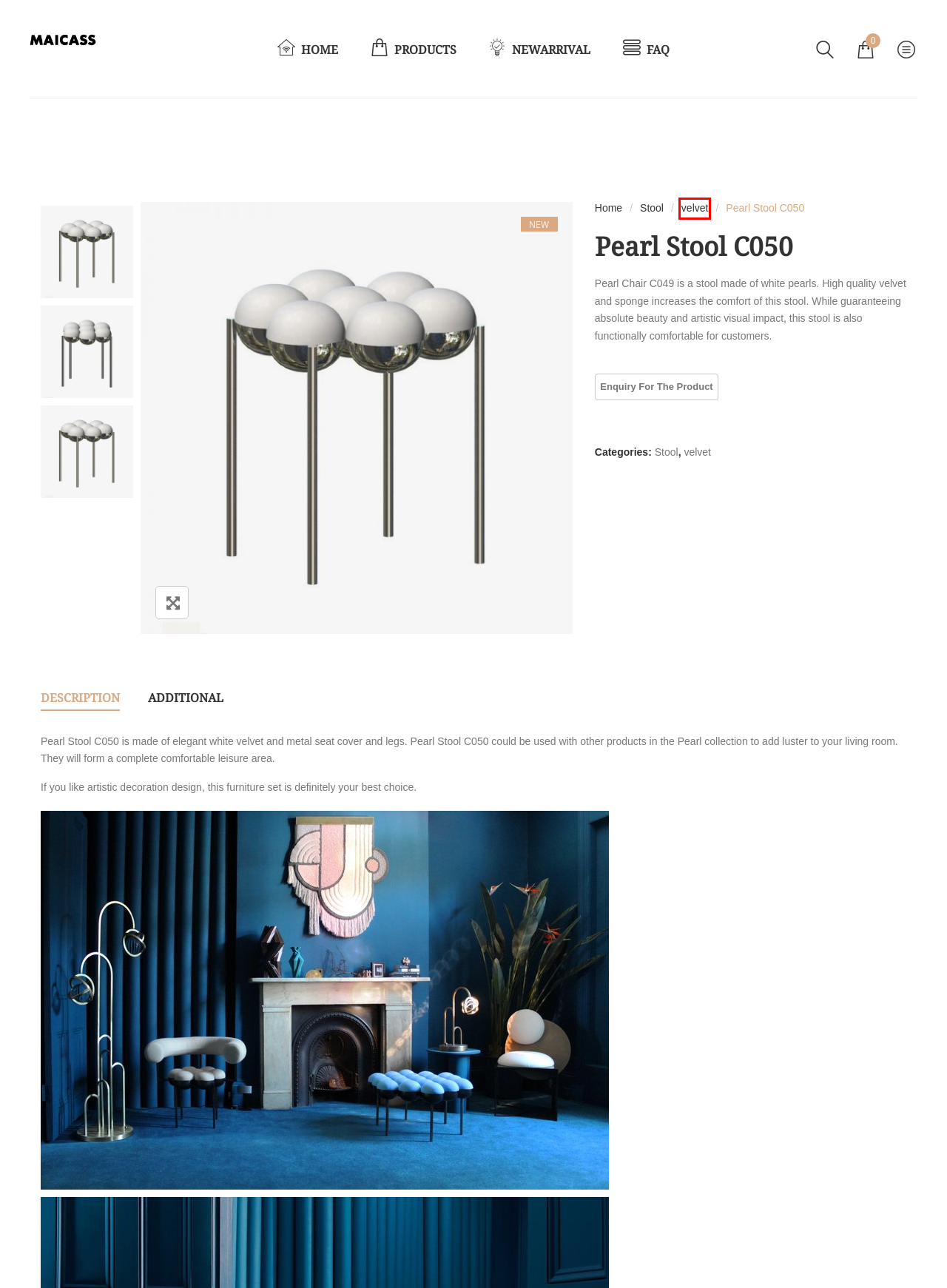Review the screenshot of a webpage containing a red bounding box around an element. Select the description that best matches the new webpage after clicking the highlighted element. The options are:
A. FAQ – MAICASS FURNITURE
B. Wishlist – MAICASS FURNITURE
C. Pearl Chair C049 – MAICASS FURNITURE
D. velvet – MAICASS FURNITURE
E. Stool – MAICASS FURNITURE
F. blog – MAICASS FURNITURE
G. NewArrival – MAICASS FURNITURE
H. MAICASS FURNITURE – Newest-Furniture Design

D